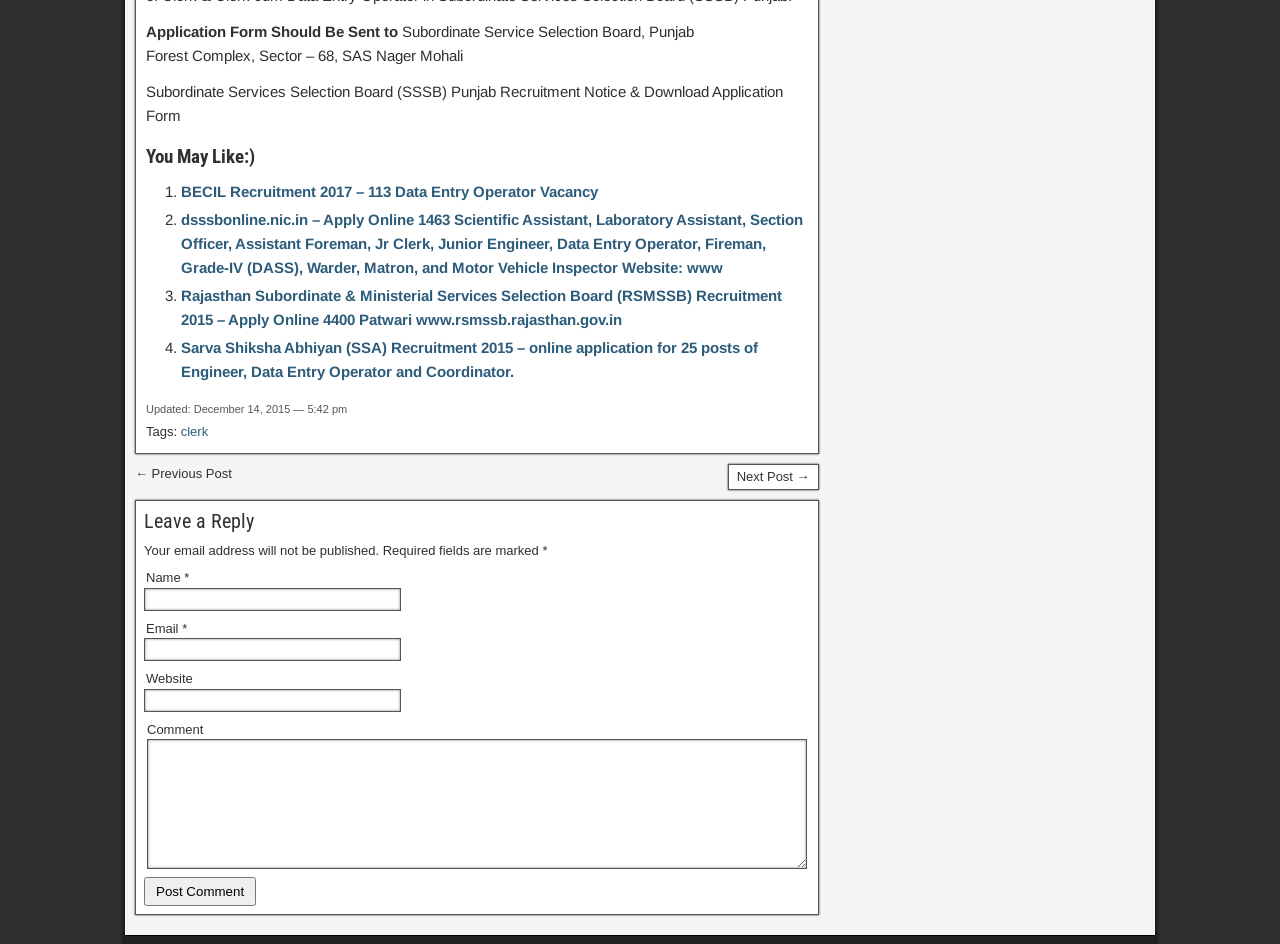Identify the bounding box coordinates of the HTML element based on this description: "parent_node: Name * name="author"".

[0.112, 0.623, 0.313, 0.647]